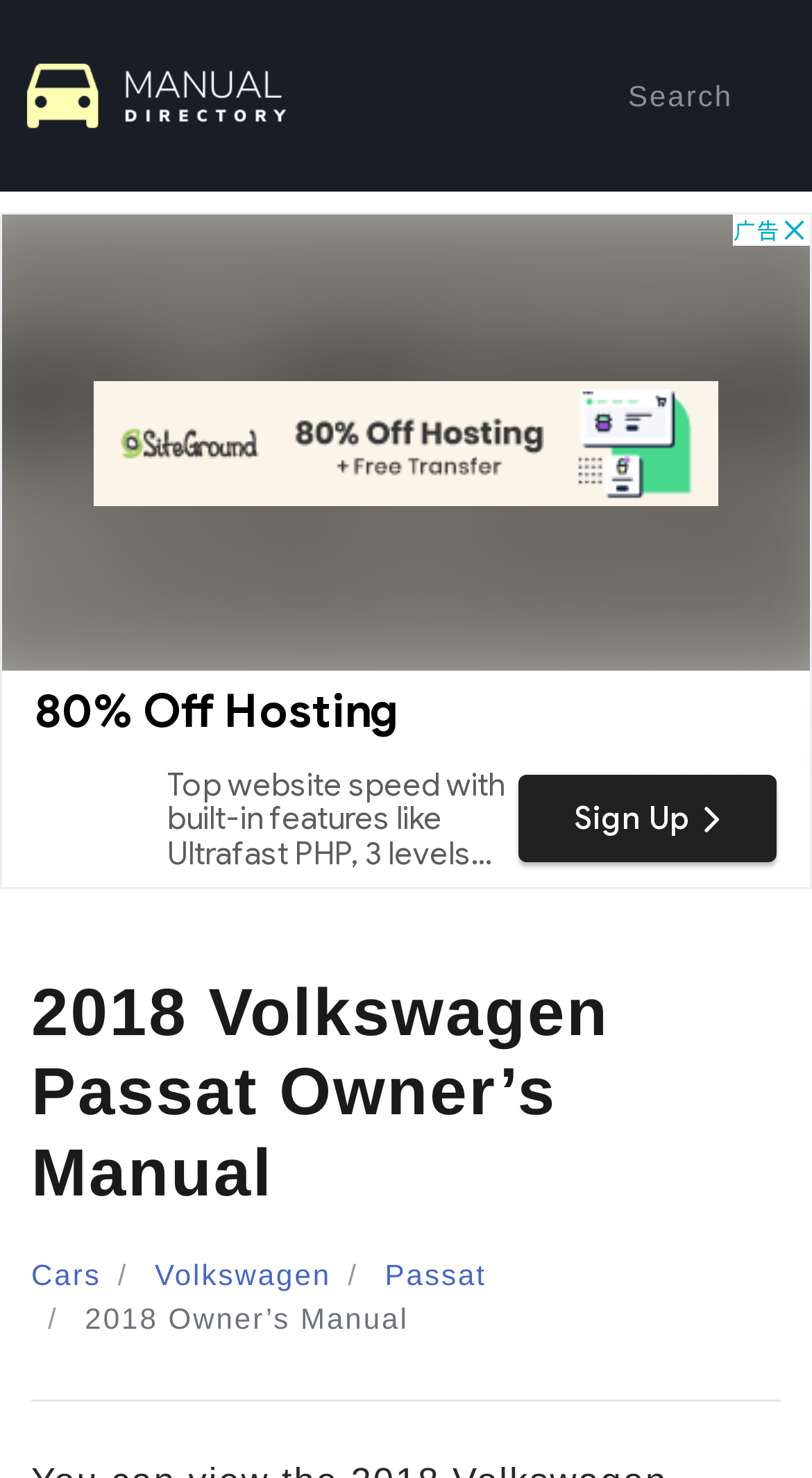Your task is to find and give the main heading text of the webpage.

2018 Volkswagen Passat Owner’s Manual